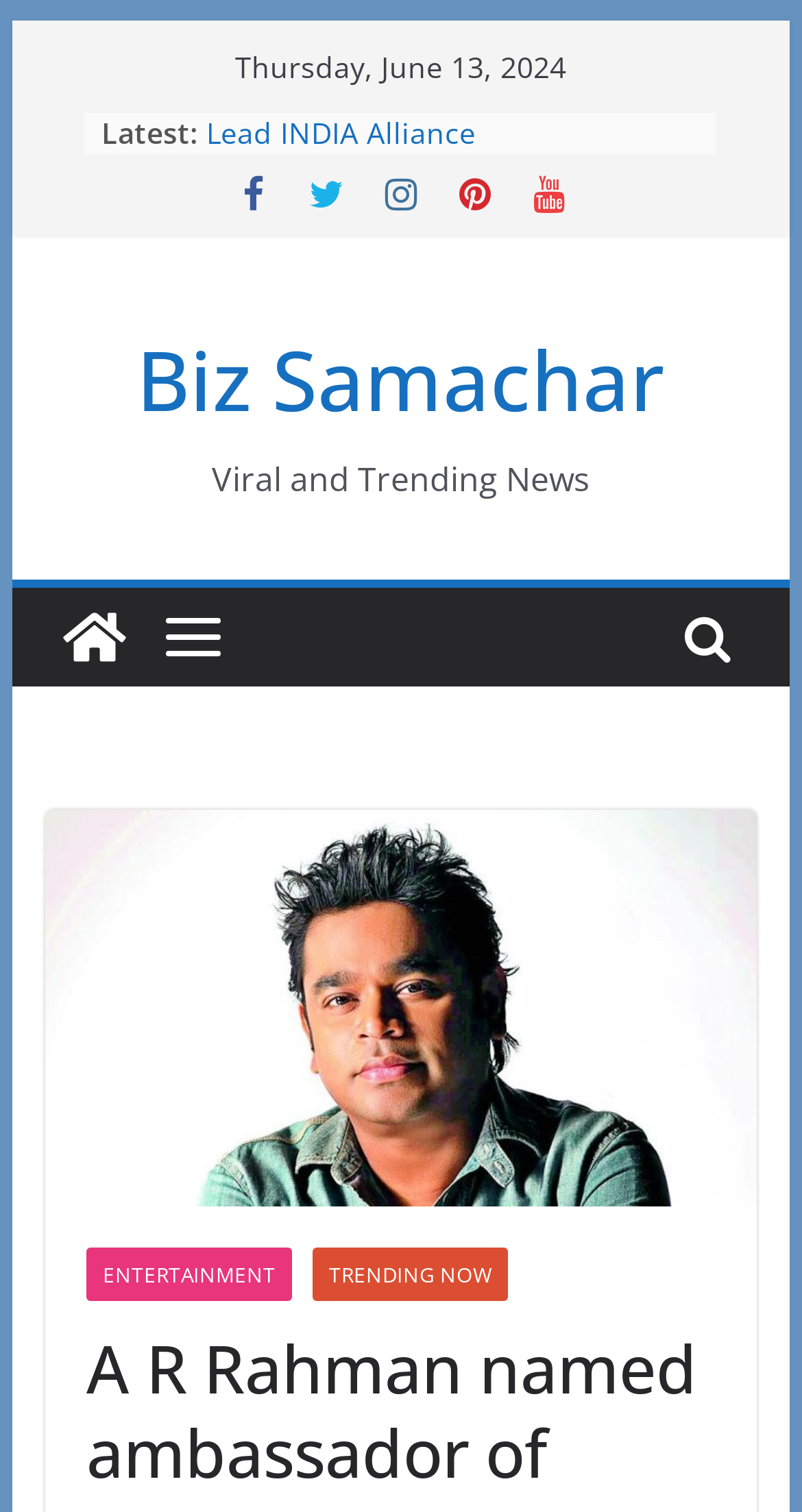Bounding box coordinates are specified in the format (top-left x, top-left y, bottom-right x, bottom-right y). All values are floating point numbers bounded between 0 and 1. Please provide the bounding box coordinate of the region this sentence describes: title="Biz Samachar"

[0.056, 0.389, 0.179, 0.454]